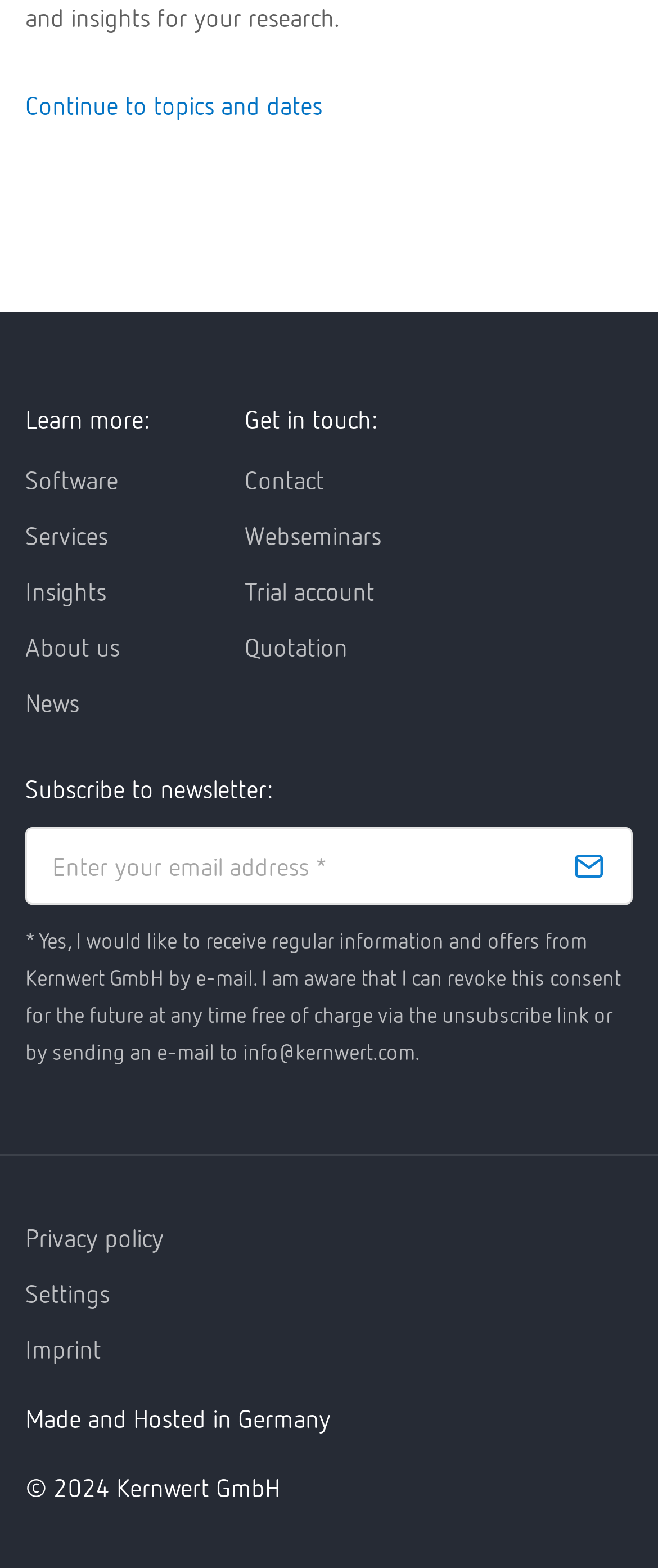Determine the bounding box coordinates for the area you should click to complete the following instruction: "Enter email address".

[0.038, 0.527, 0.962, 0.577]